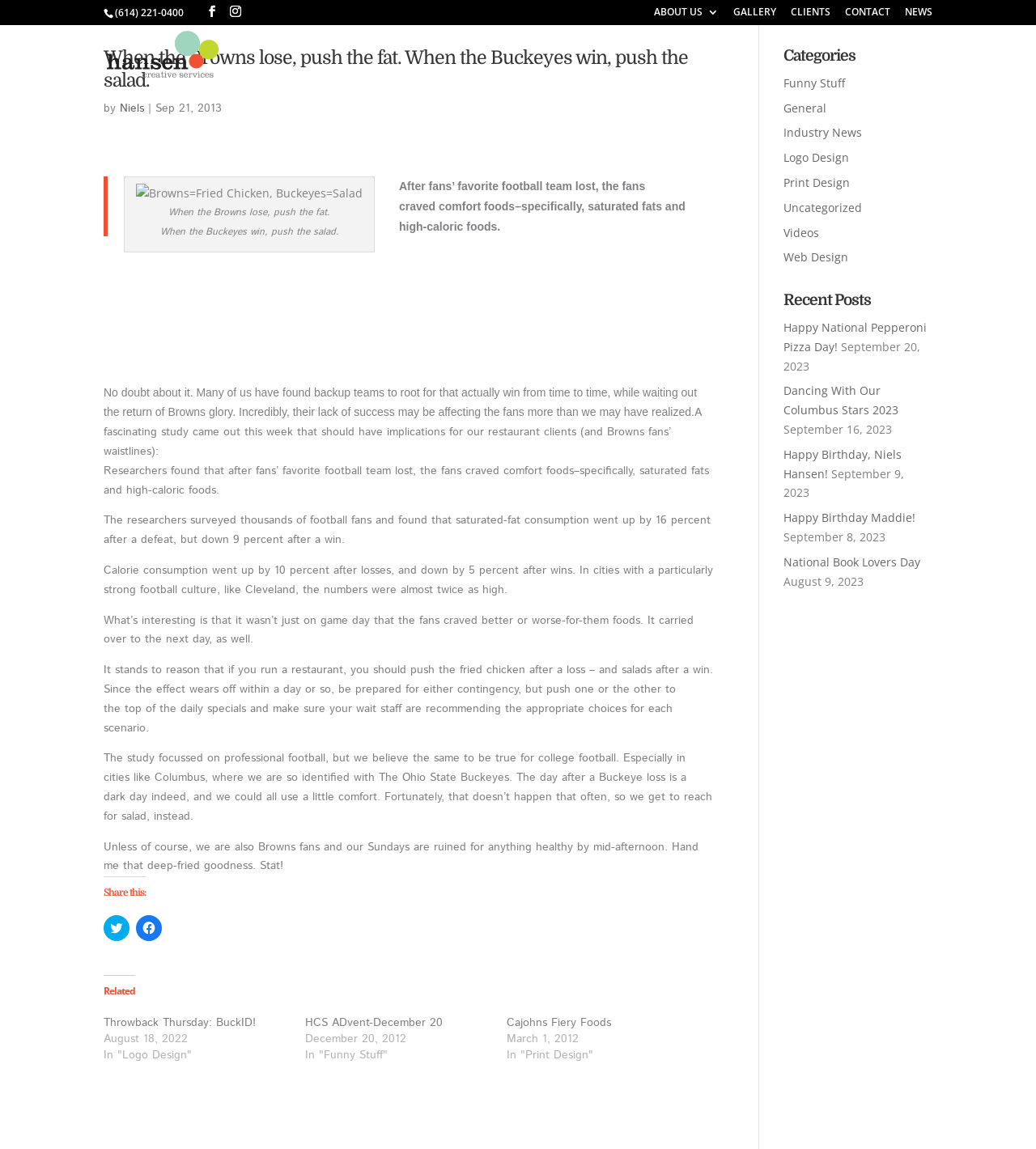What is the phone number of Hansen Creative Services?
Refer to the screenshot and answer in one word or phrase.

(614) 221-0400